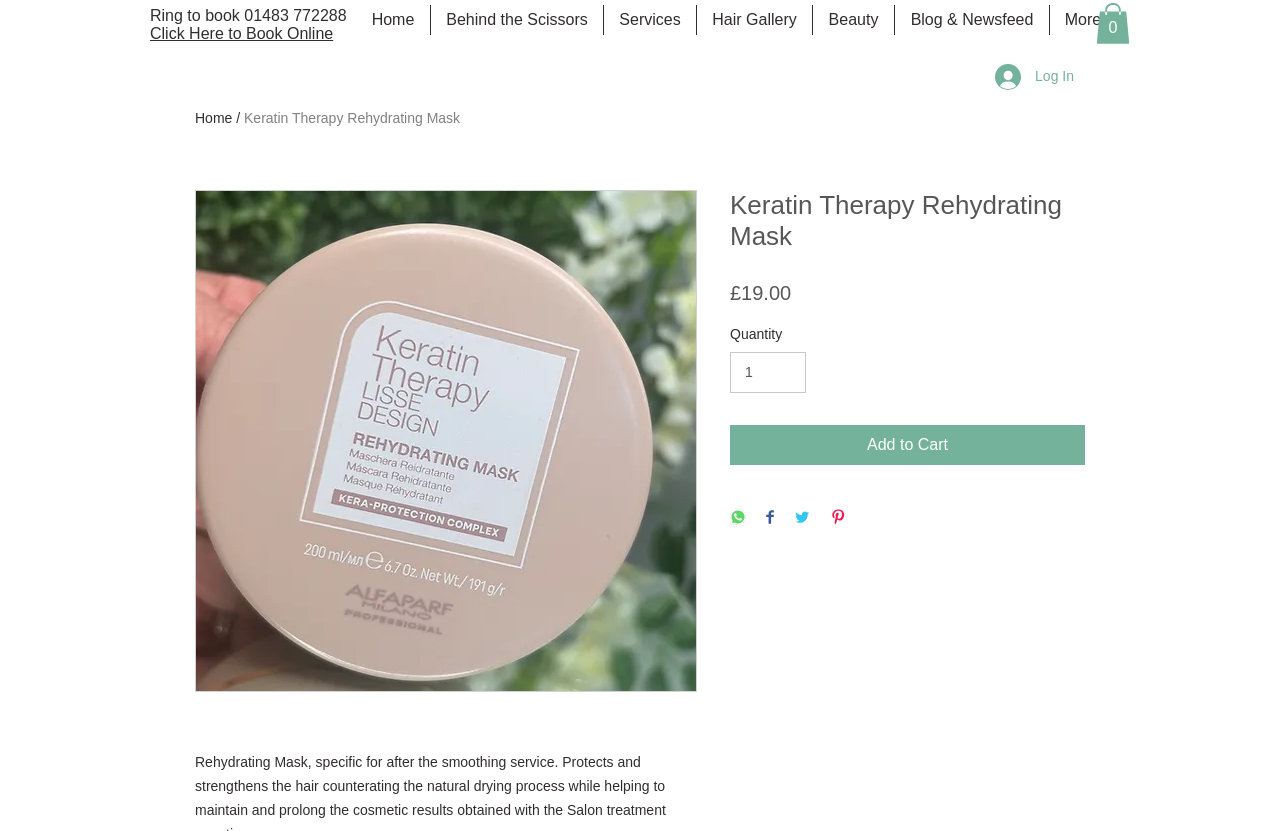Generate the title text from the webpage.

Keratin Therapy Rehydrating Mask